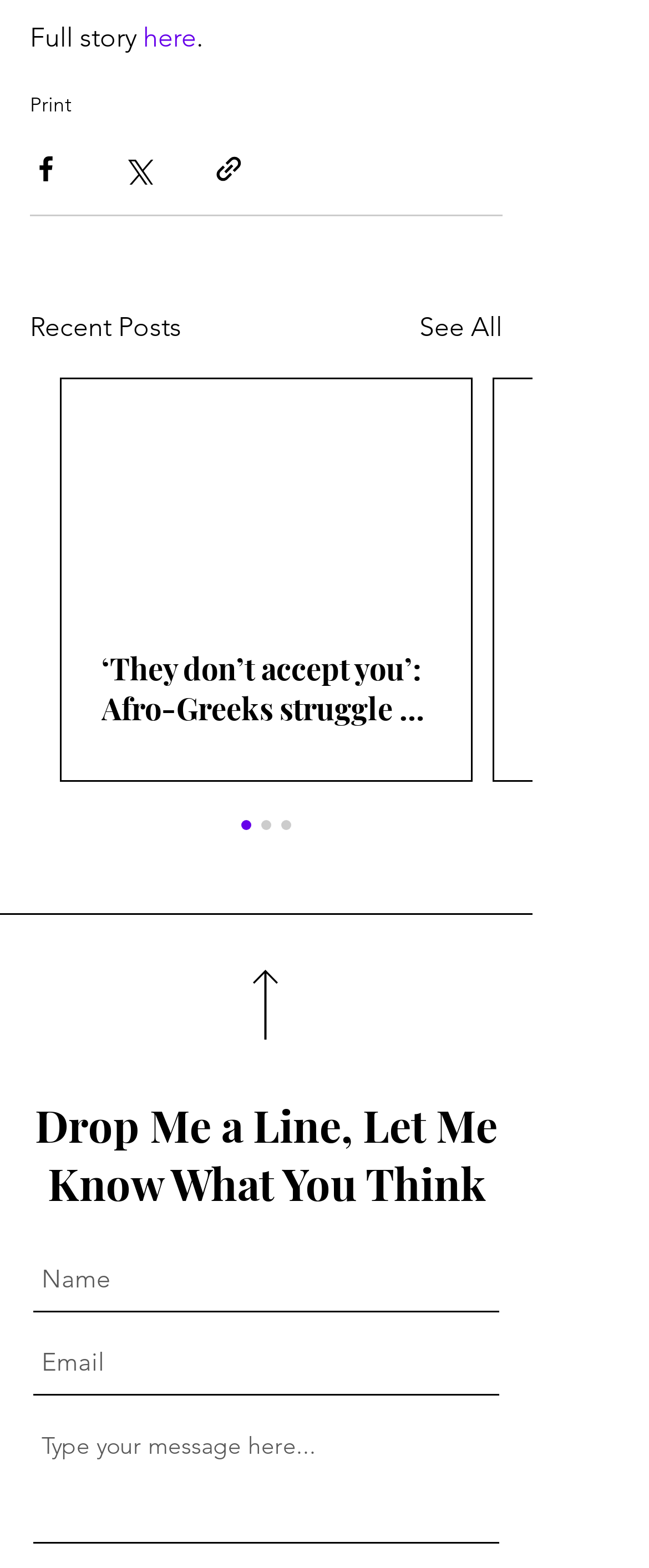Please specify the bounding box coordinates for the clickable region that will help you carry out the instruction: "Share via Facebook".

[0.046, 0.097, 0.095, 0.118]